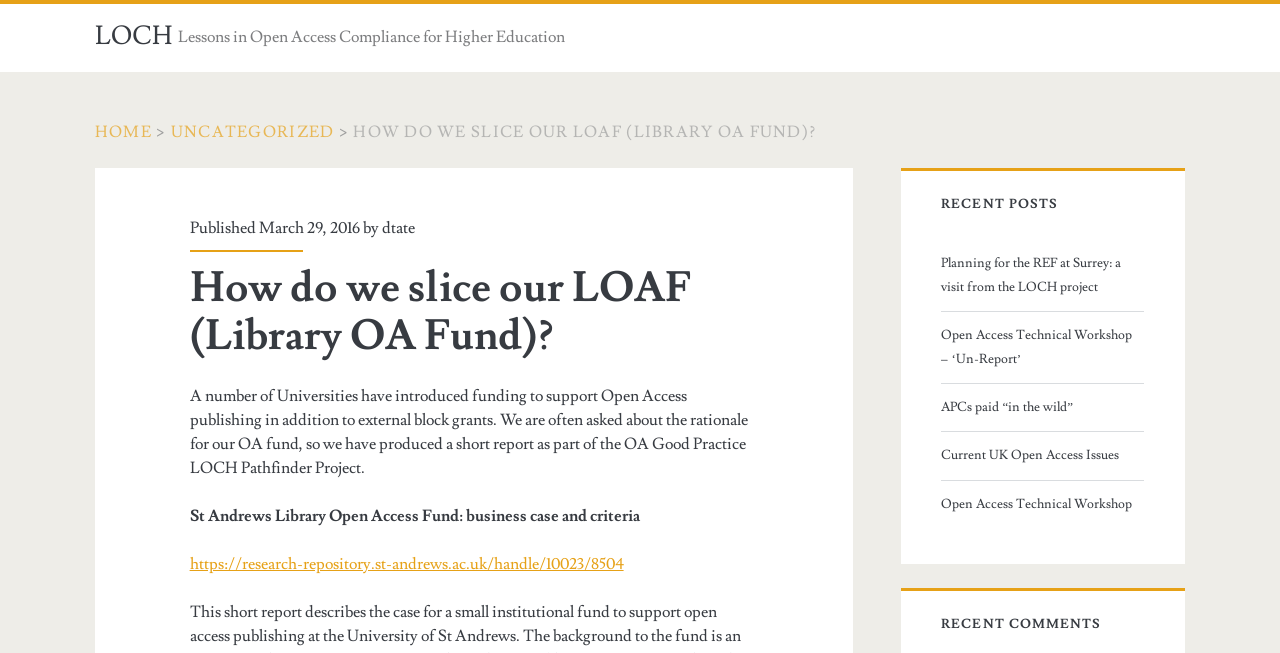Please specify the bounding box coordinates of the clickable region to carry out the following instruction: "Click on the 'LOCH' link". The coordinates should be four float numbers between 0 and 1, in the format [left, top, right, bottom].

[0.074, 0.026, 0.134, 0.086]